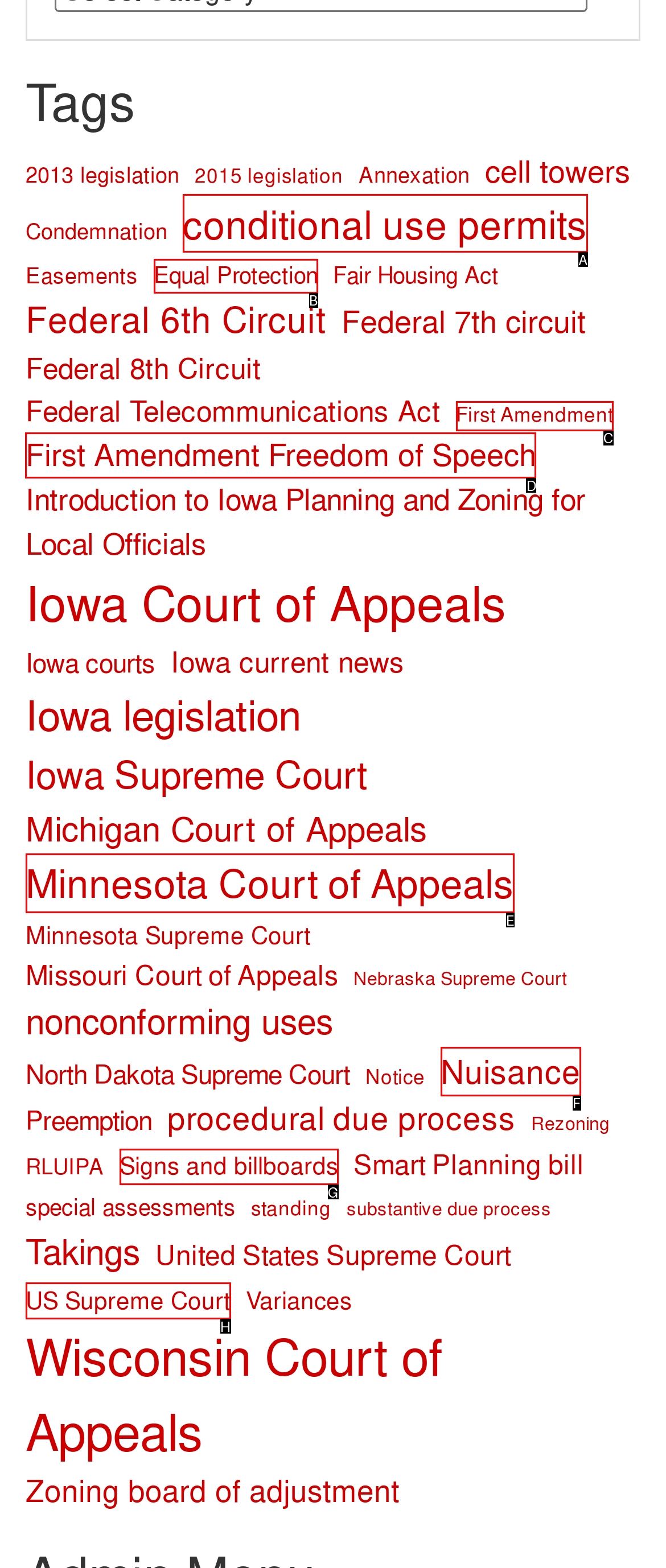Choose the HTML element that should be clicked to achieve this task: Explore First Amendment Freedom of Speech
Respond with the letter of the correct choice.

D